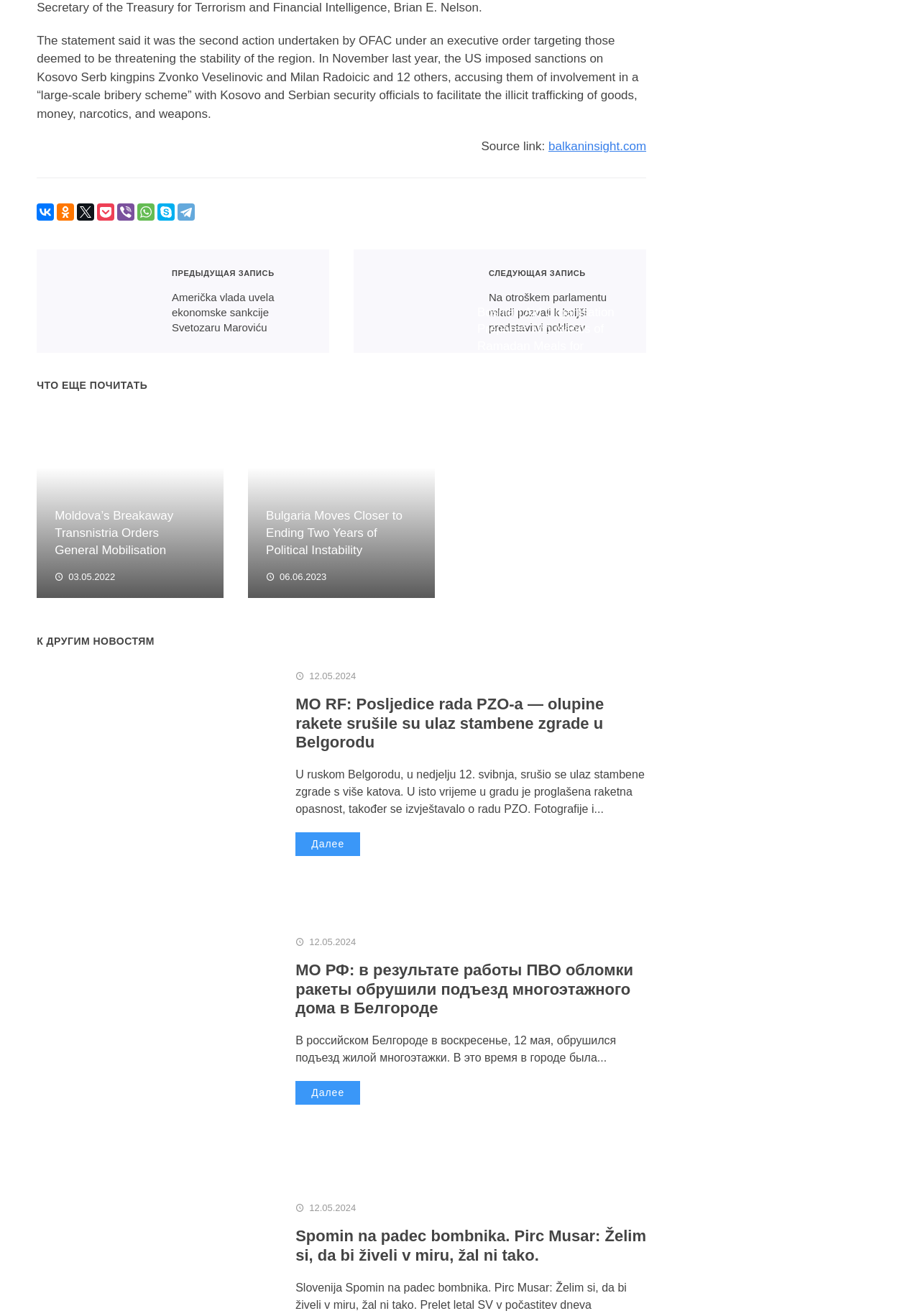Answer the following inquiry with a single word or phrase:
How many articles are available on the webpage?

3